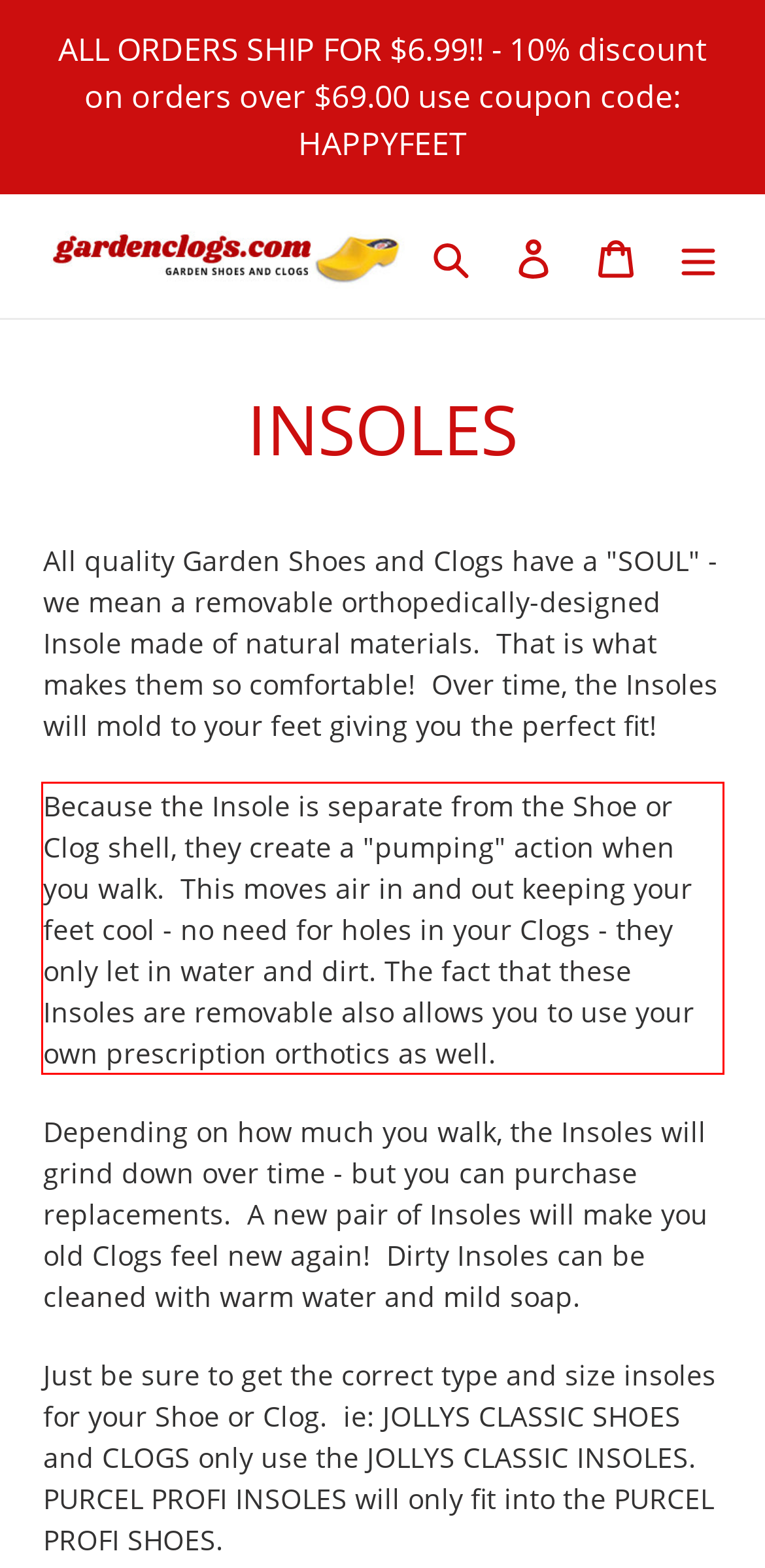Please examine the webpage screenshot containing a red bounding box and use OCR to recognize and output the text inside the red bounding box.

Because the Insole is separate from the Shoe or Clog shell, they create a "pumping" action when you walk. This moves air in and out keeping your feet cool - no need for holes in your Clogs - they only let in water and dirt. The fact that these Insoles are removable also allows you to use your own prescription orthotics as well.